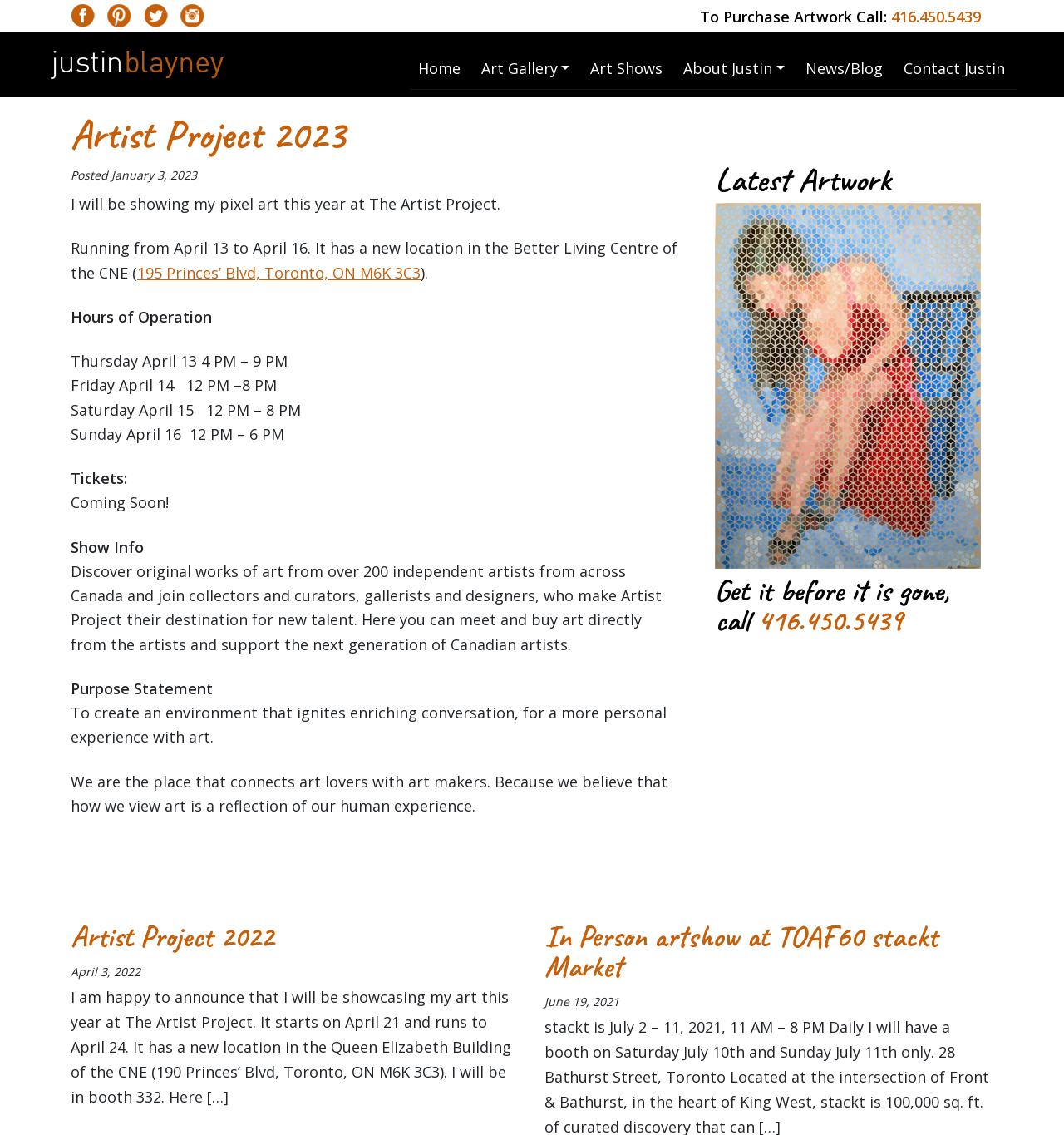Extract the main title from the webpage and generate its text.

Artist Project 2023